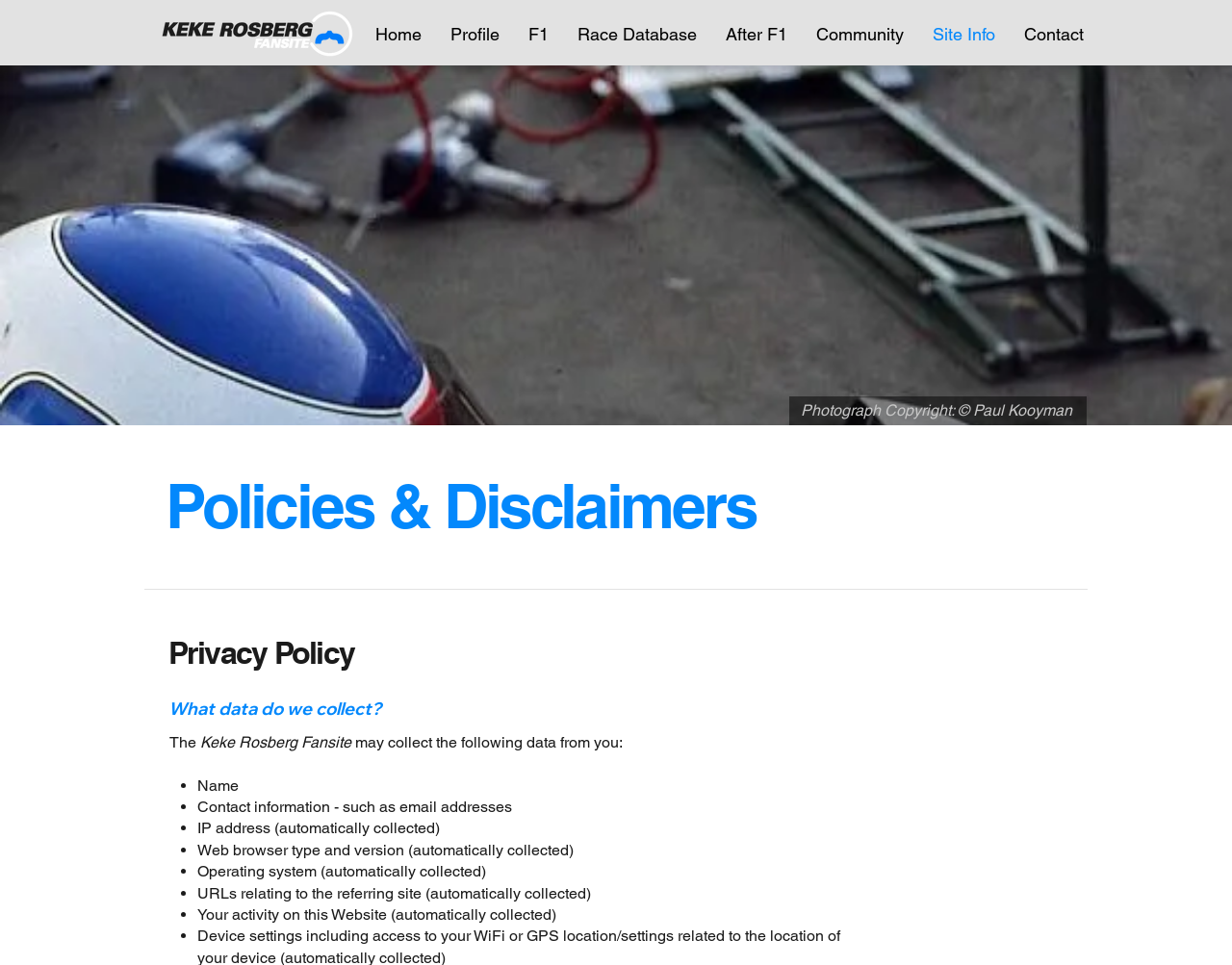Provide a single word or phrase answer to the question: 
What type of data does the website collect?

Personal and browser data